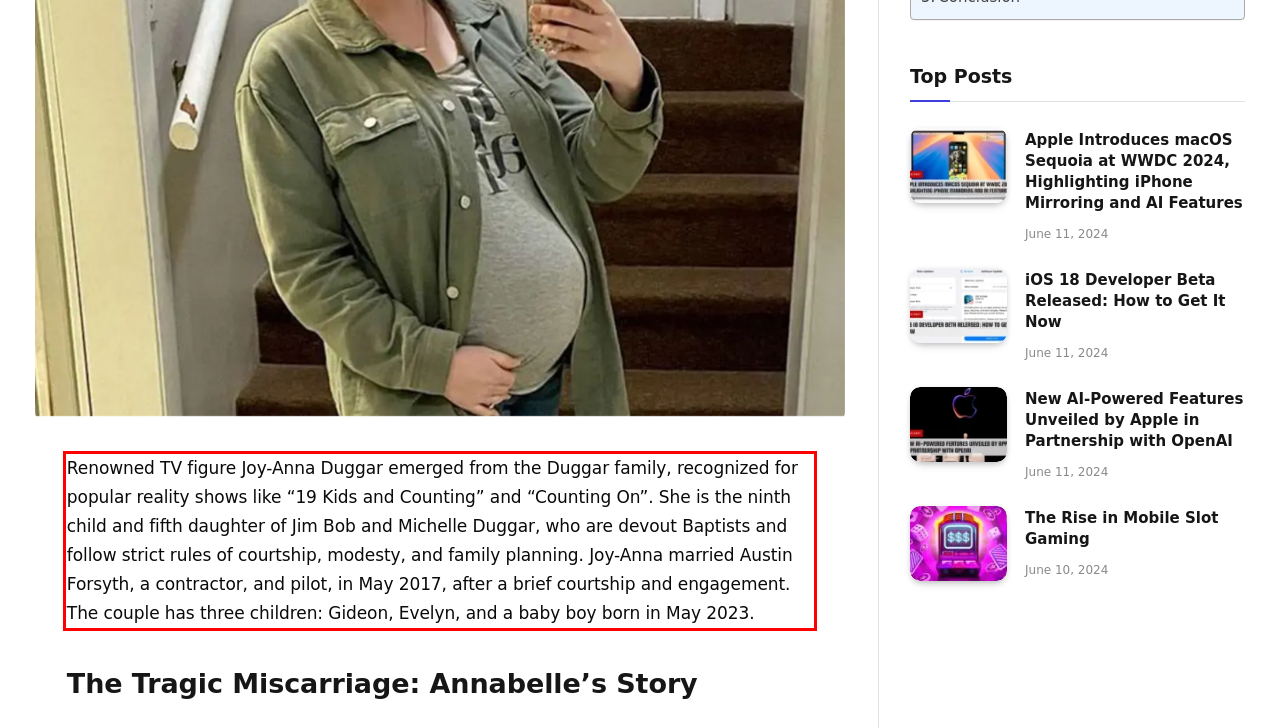You are looking at a screenshot of a webpage with a red rectangle bounding box. Use OCR to identify and extract the text content found inside this red bounding box.

Renowned TV figure Joy-Anna Duggar emerged from the Duggar family, recognized for popular reality shows like “19 Kids and Counting” and “Counting On”. She is the ninth child and fifth daughter of Jim Bob and Michelle Duggar, who are devout Baptists and follow strict rules of courtship, modesty, and family planning. Joy-Anna married Austin Forsyth, a contractor, and pilot, in May 2017, after a brief courtship and engagement. The couple has three children: Gideon, Evelyn, and a baby boy born in May 2023.